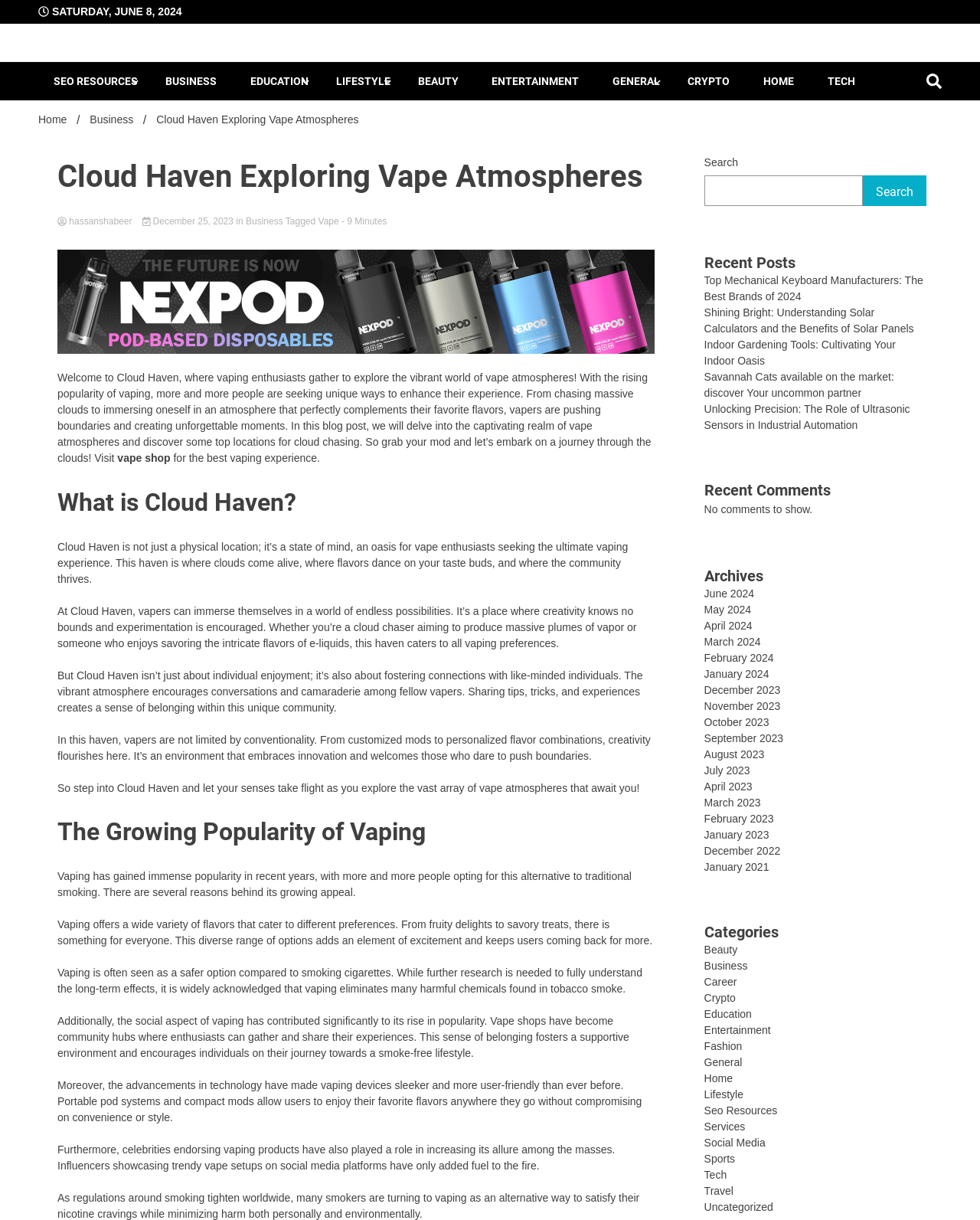Determine the bounding box coordinates for the region that must be clicked to execute the following instruction: "Check the 'Recent Posts'".

[0.718, 0.207, 0.945, 0.223]